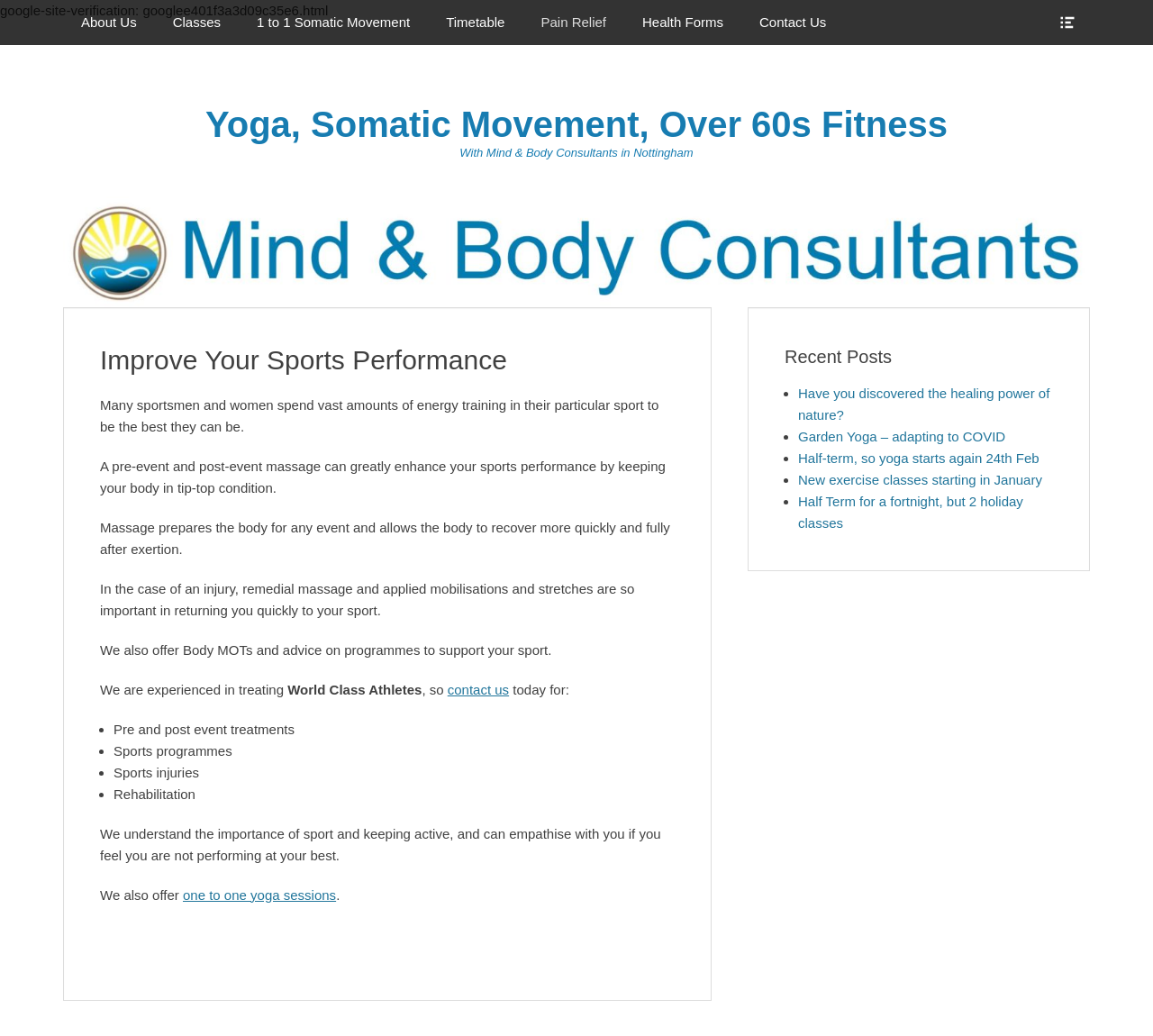Bounding box coordinates are specified in the format (top-left x, top-left y, bottom-right x, bottom-right y). All values are floating point numbers bounded between 0 and 1. Please provide the bounding box coordinate of the region this sentence describes: Skip to content

[0.054, 0.002, 0.092, 0.058]